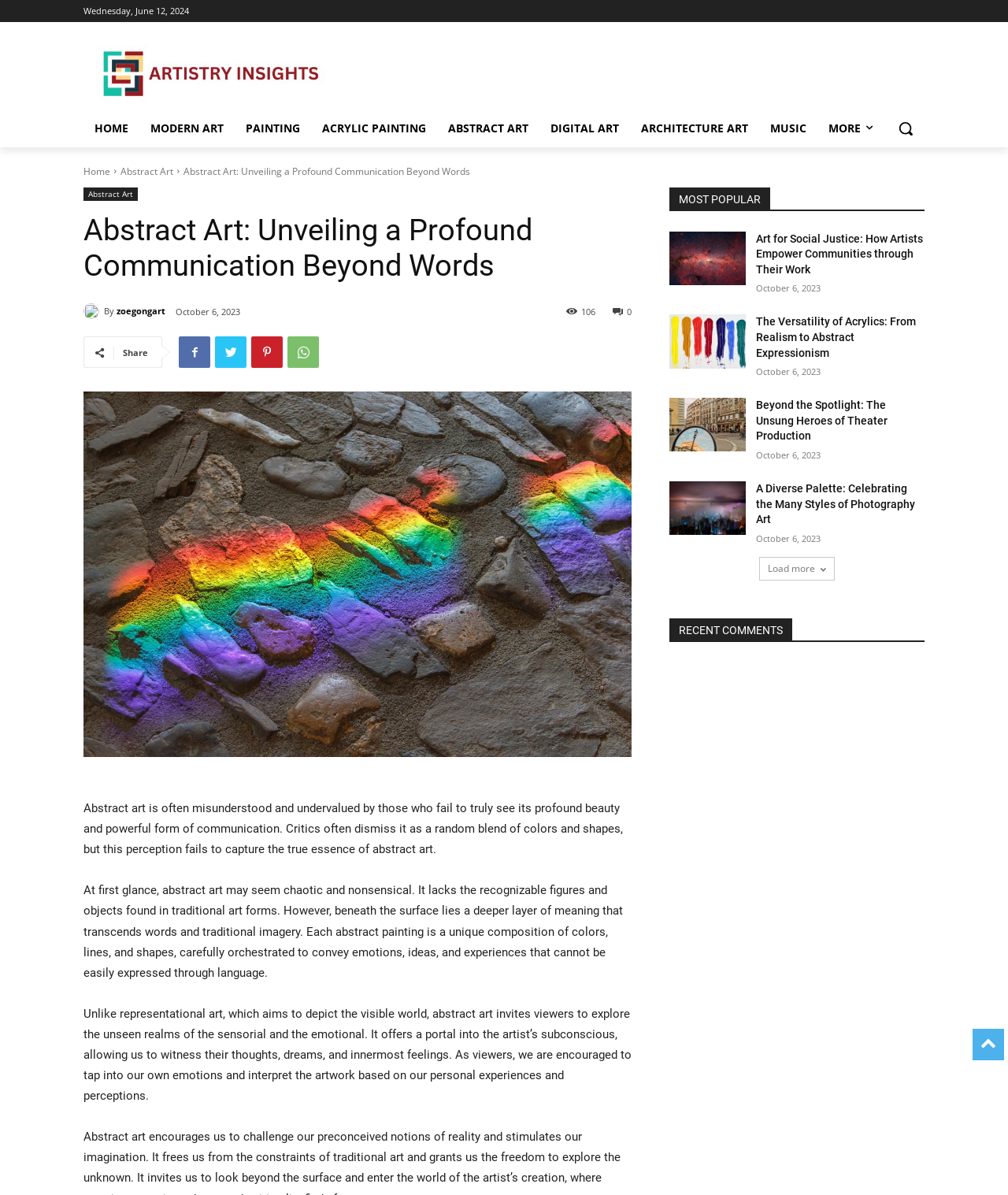Summarize the webpage with intricate details.

This webpage is about abstract art, with a focus on its profound beauty and powerful form of communication. At the top, there is a logo and a navigation menu with links to different sections, including "HOME", "MODERN ART", "PAINTING", and "ABSTRACT ART". Below the navigation menu, there is a search button and a link to the "HOME" page.

The main content of the webpage is divided into several sections. The first section has a heading "Abstract Art: Unveiling a Profound Communication Beyond Words" and a brief introduction to abstract art, followed by a longer text that explains the true essence of abstract art and how it differs from traditional art forms.

Below this section, there are several links to popular articles, including "Art for Social Justice: How Artists Empower Communities through Their Work", "The Versatility of Acrylics: From Realism to Abstract Expressionism", and "Beyond the Spotlight: The Unsung Heroes of Theater Production". Each article has a heading, a link, and a timestamp indicating when it was published.

Further down the page, there is a section with a heading "MOST POPULAR" that lists more articles, including "A Diverse Palette: Celebrating the Many Styles of Photography Art". Below this section, there is a "Load more" button that allows users to load more articles.

Finally, there is a section with a heading "RECENT COMMENTS" that lists recent comments on the webpage.